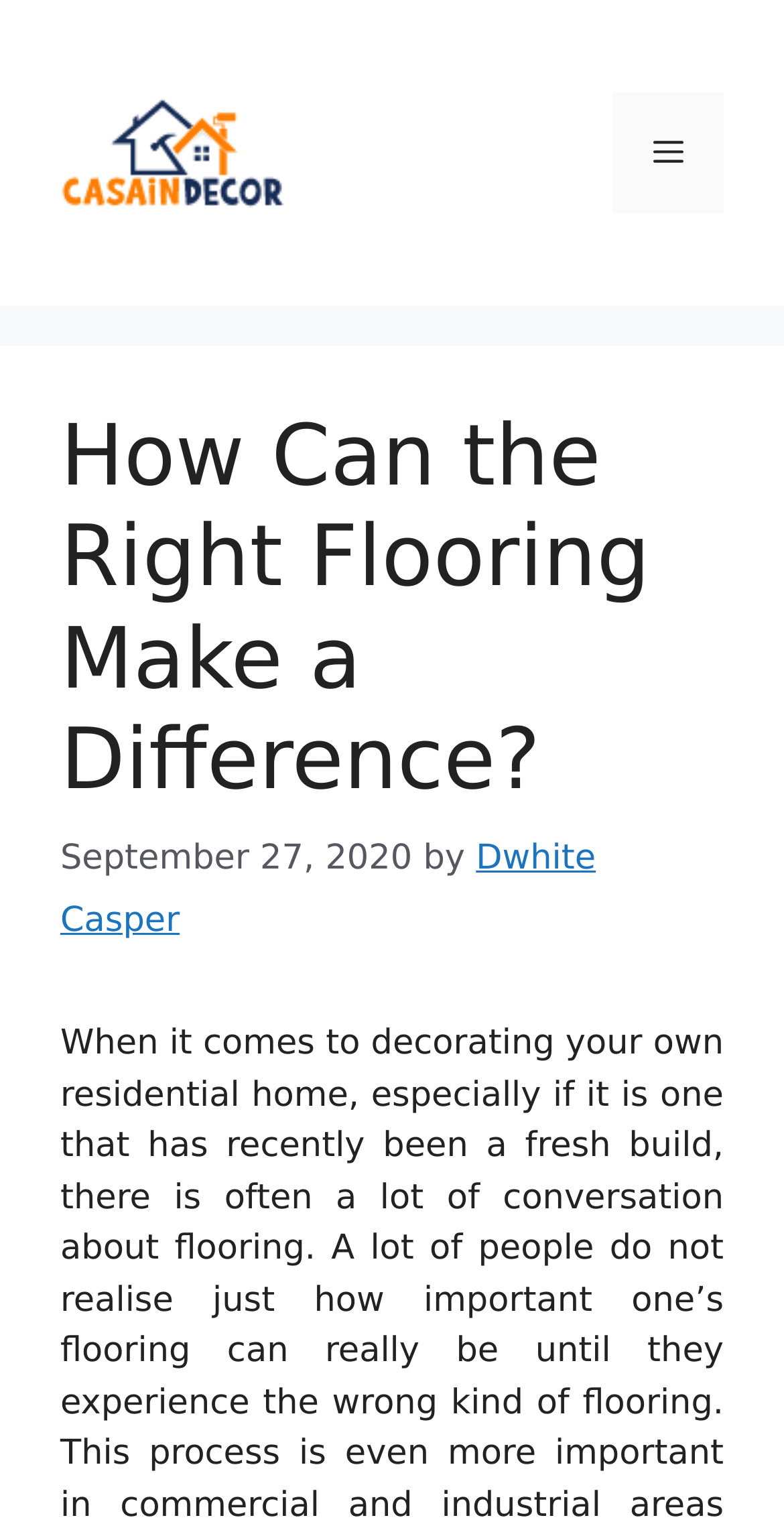What is the purpose of the button at the top right corner?
Using the image as a reference, answer the question in detail.

The purpose of the button at the top right corner can be determined by its text, which is 'Menu', and its expanded state, which is False, indicating that it controls the primary menu.